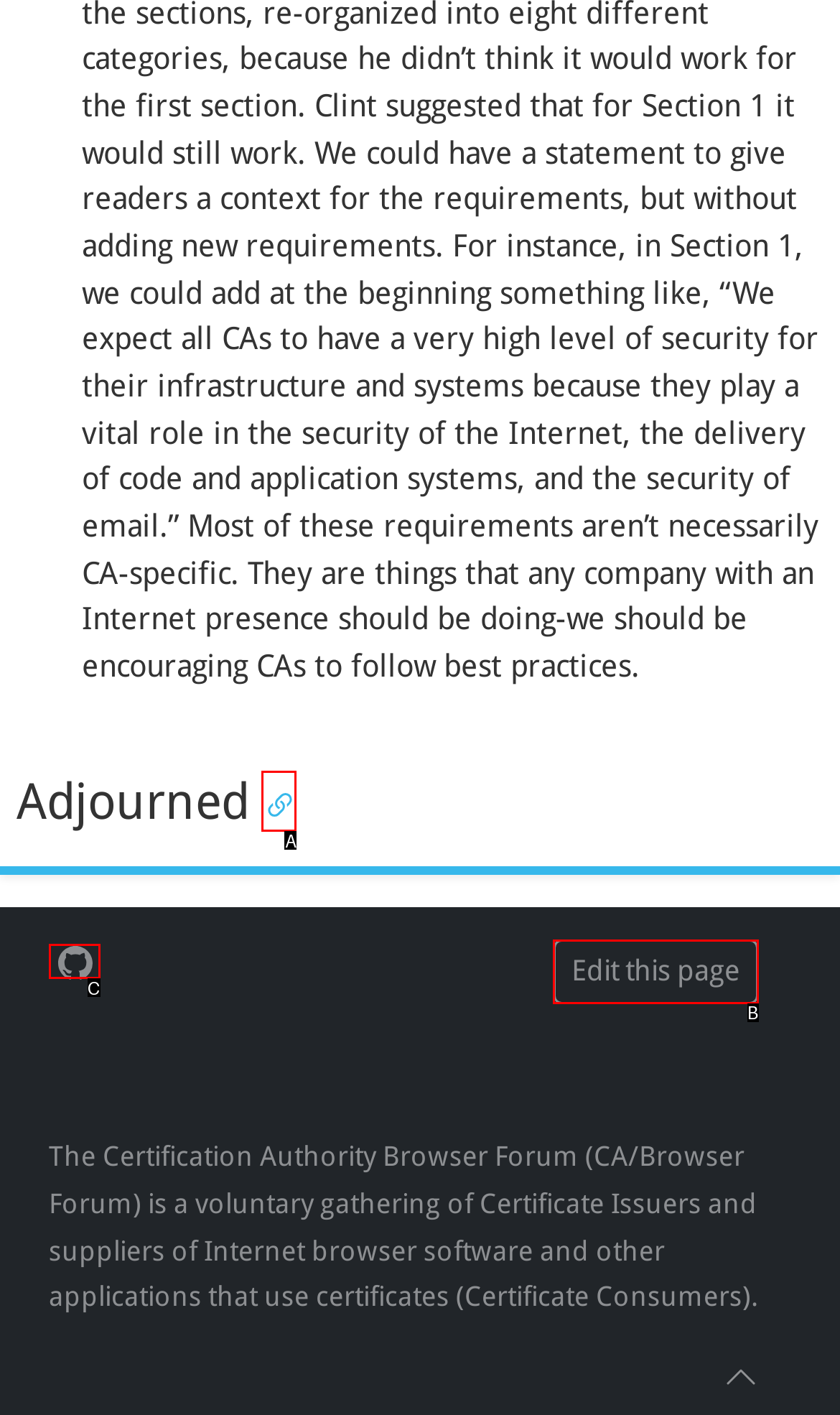Pick the option that best fits the description: title="GitHub". Reply with the letter of the matching option directly.

C